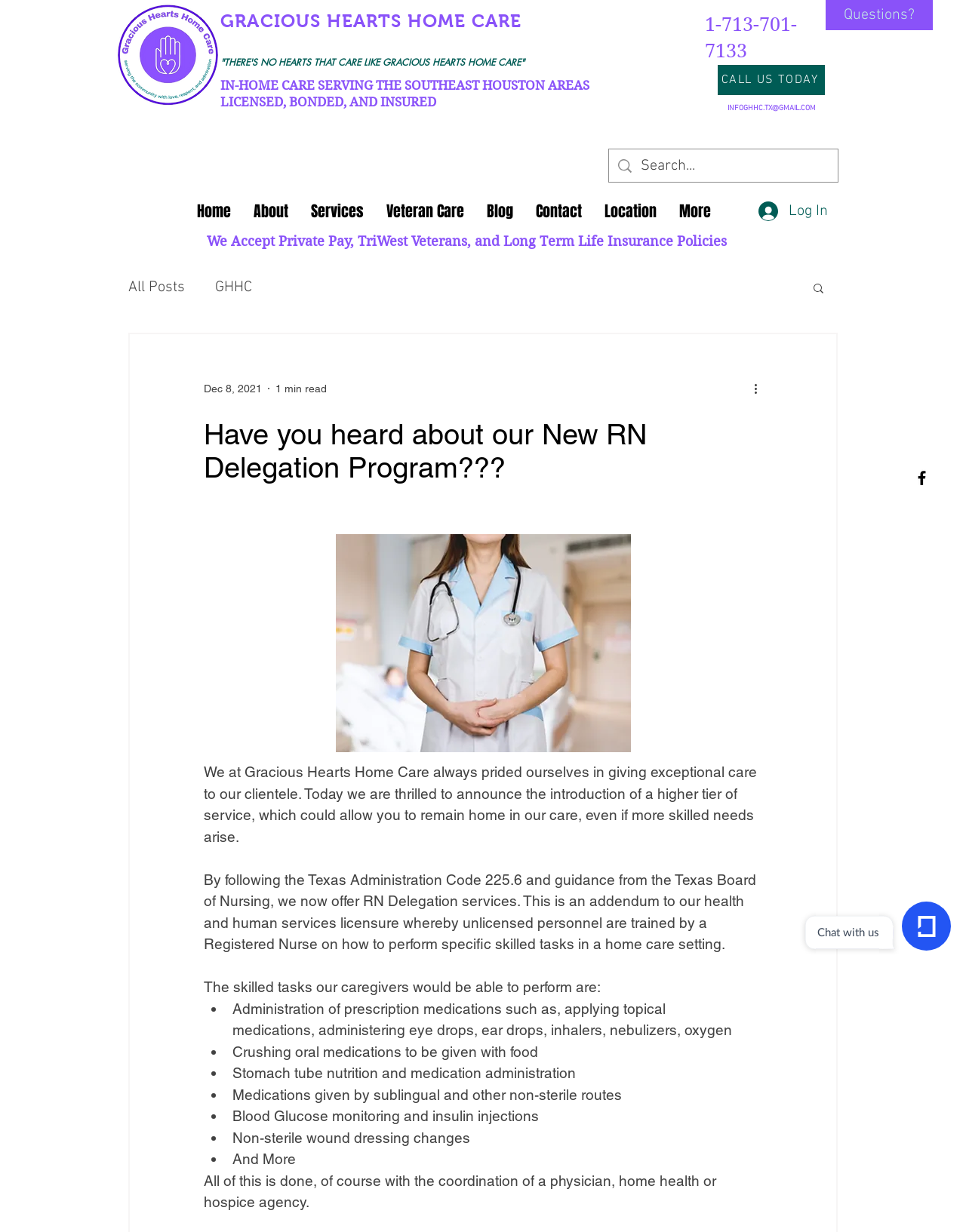Answer the following query with a single word or phrase:
What is the name of the home care service?

Gracious Hearts Home Care